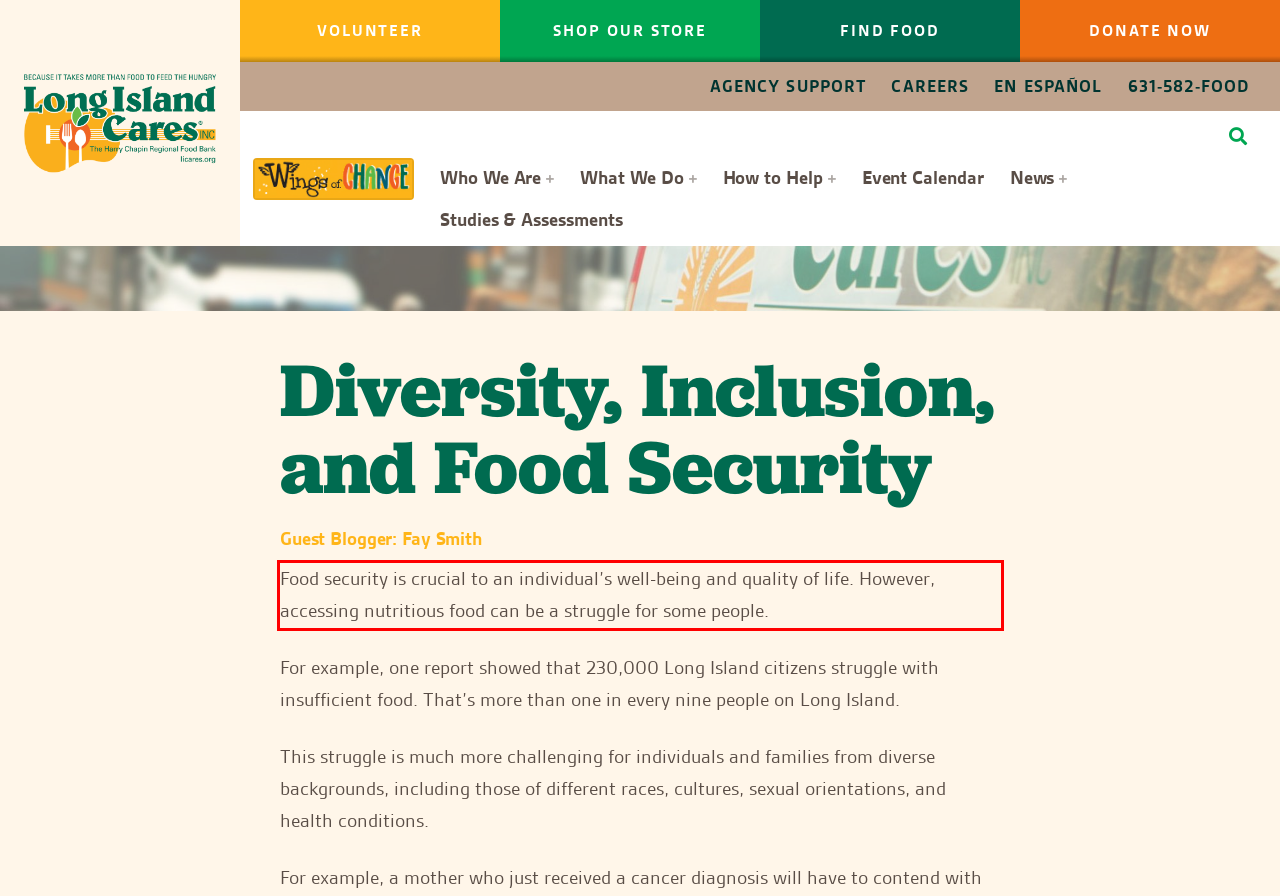Identify the text inside the red bounding box in the provided webpage screenshot and transcribe it.

Food security is crucial to an individual’s well-being and quality of life. However, accessing nutritious food can be a struggle for some people.